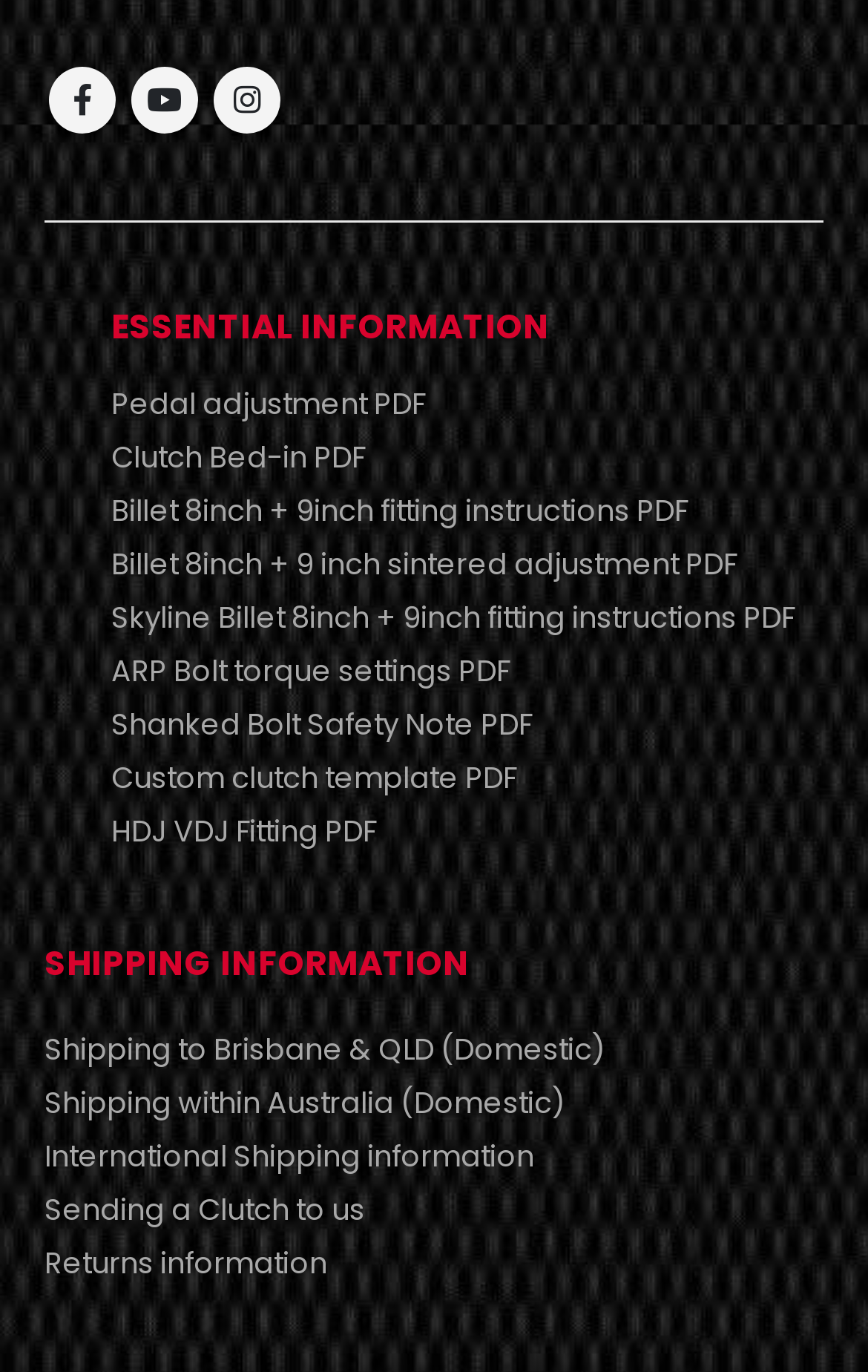Please answer the following question as detailed as possible based on the image: 
What type of file formats are linked on the page?

All the links on the page, including those under 'ESSENTIAL INFORMATION' and 'SHIPPING INFORMATION', point to PDF files, indicating that the website provides downloadable resources in PDF format.